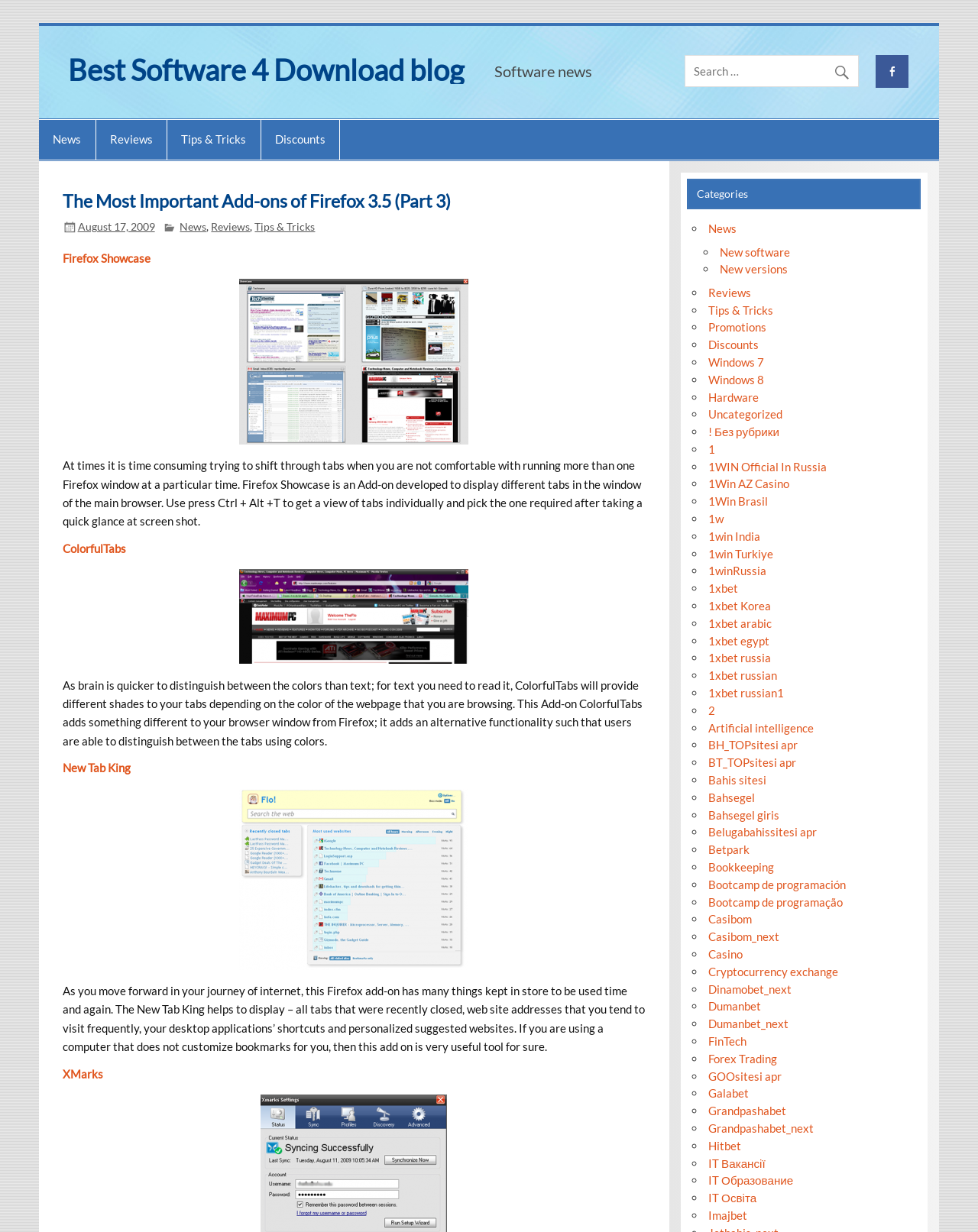Please give a concise answer to this question using a single word or phrase: 
How many categories are listed on the webpage?

13